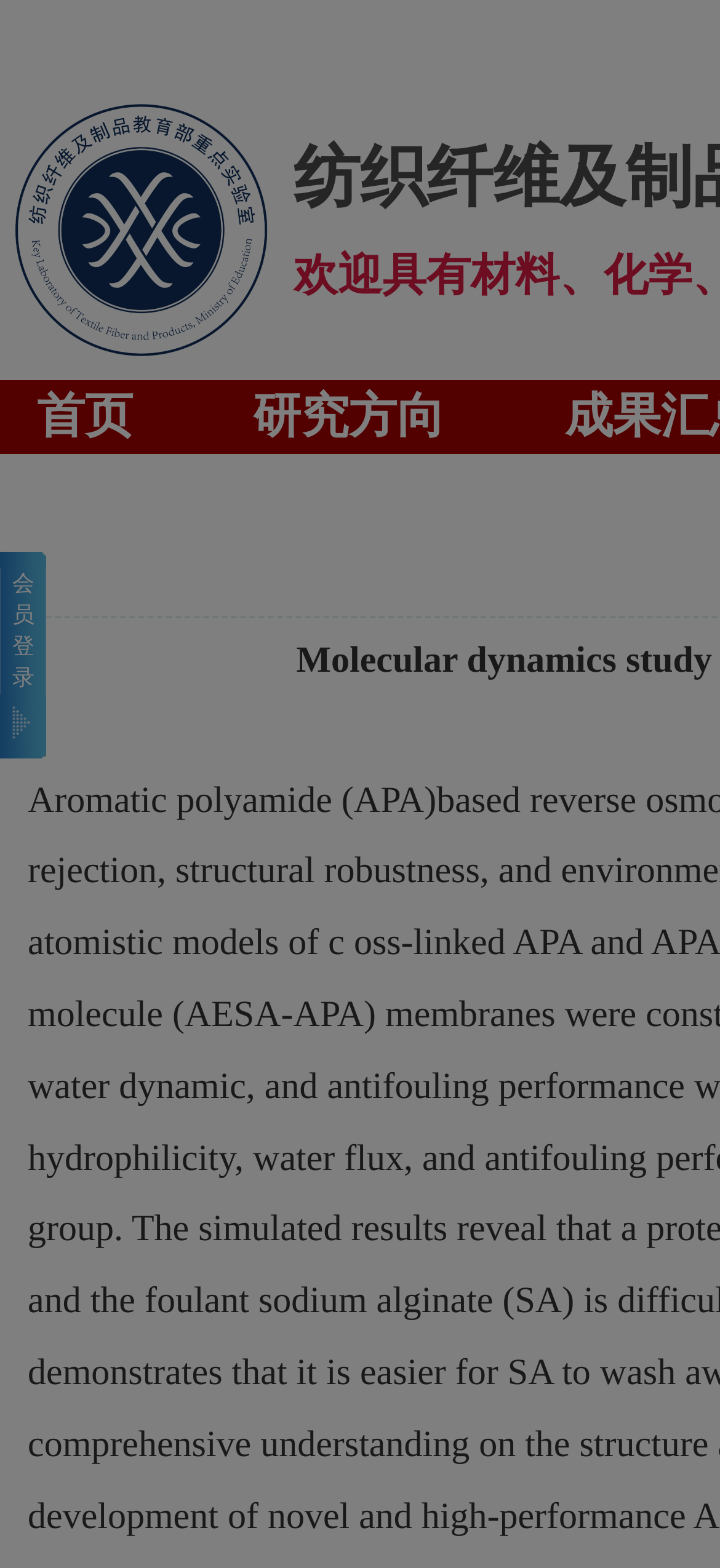Explain the webpage's layout and main content in detail.

The webpage is a laboratory website, specifically the Key Laboratory of Fiber and Fiber Products Education Ministry. At the top, there is a welcome message "欢迎具有" (Welcome to have). Below it, there is an image with the caption "欢迎访问新型纤维研究室" (Welcome to the New Fiber Research Laboratory).

To the right of the image, there is a table with two rows. The first row has a cell containing a link to the "首页" (Home) page. The second row has a cell containing a link to the "研究方向" (Research Direction) page. 

Above the table, there is a link to "会员登录" (Member Login) at the top-right corner of the page. At the bottom of the page, there is a text snippet "molecule (AESA-" which appears to be a research-related term.